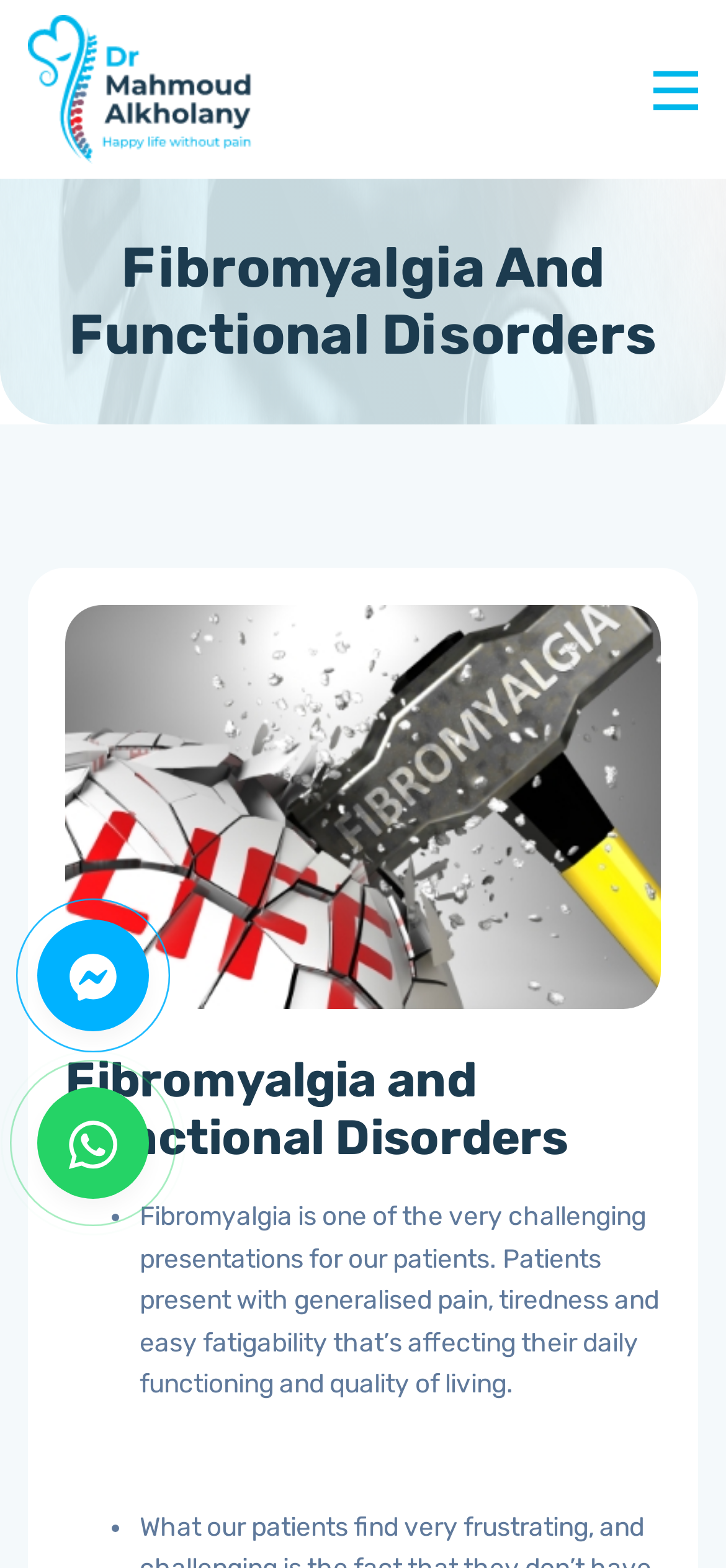Identify and provide the text of the main header on the webpage.

Fibromyalgia And Functional Disorders